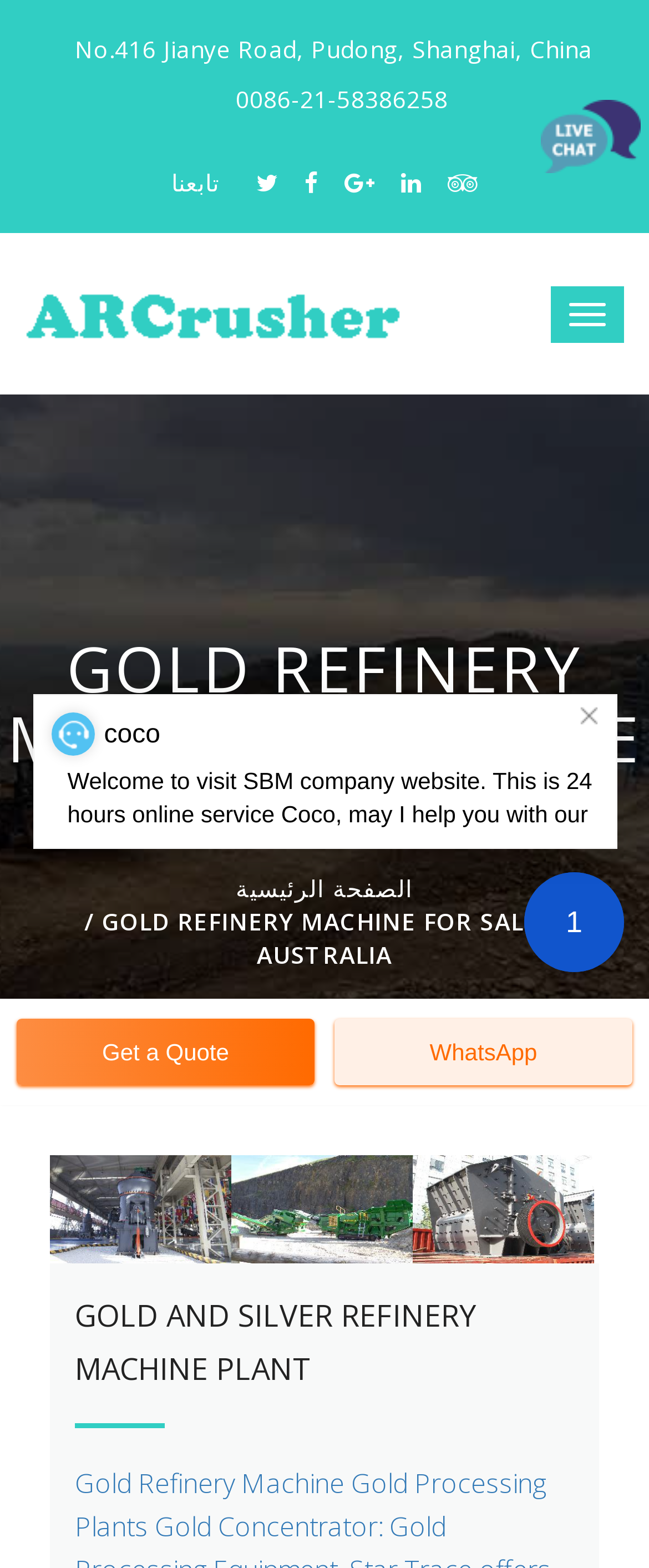Identify and provide the bounding box coordinates of the UI element described: "Get a Quote". The coordinates should be formatted as [left, top, right, bottom], with each number being a float between 0 and 1.

[0.026, 0.65, 0.485, 0.692]